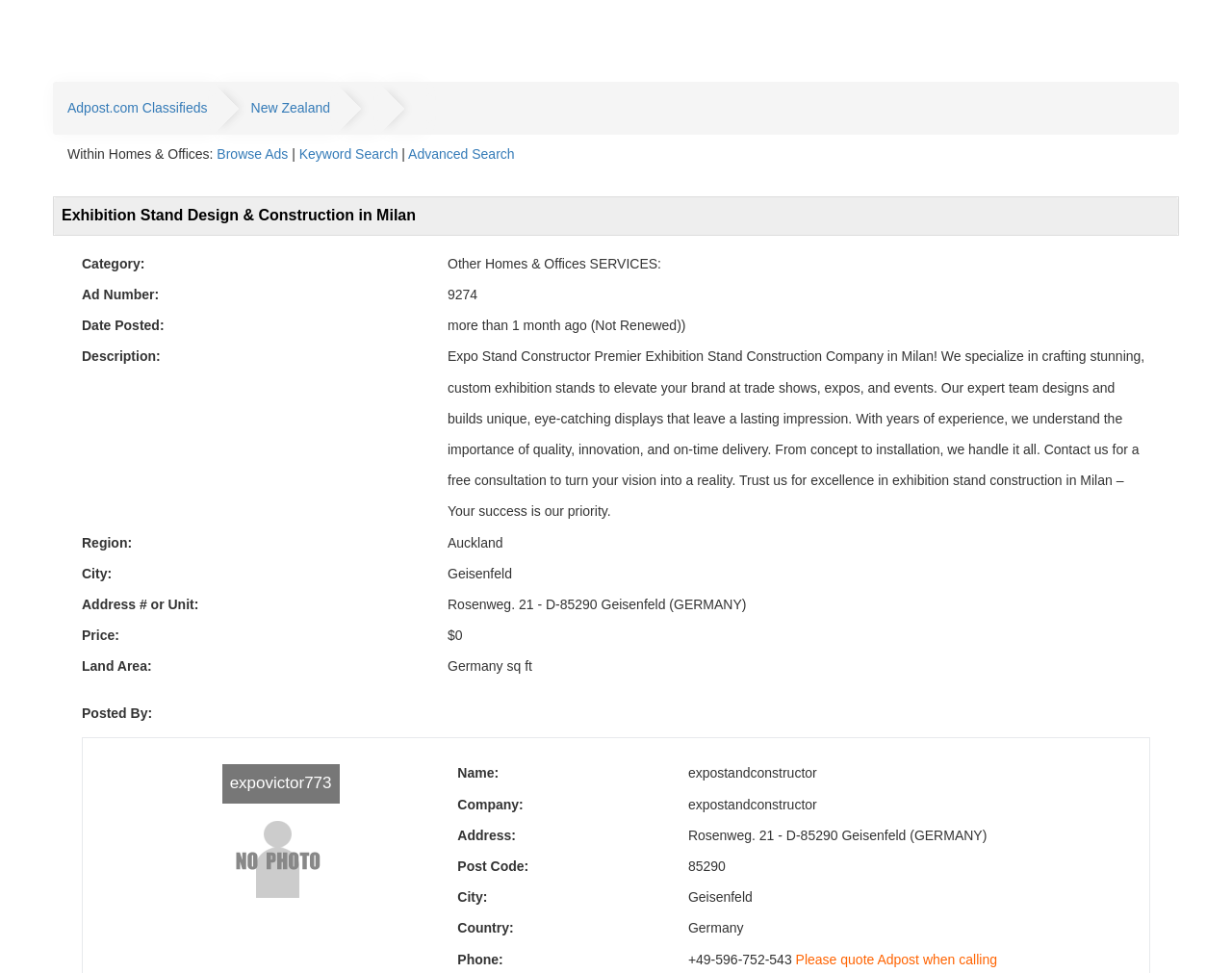What is the category of this ad?
Examine the image closely and answer the question with as much detail as possible.

I determined the category by looking at the 'Category:' label and its corresponding value, which is 'Other Homes & Offices SERVICES'.